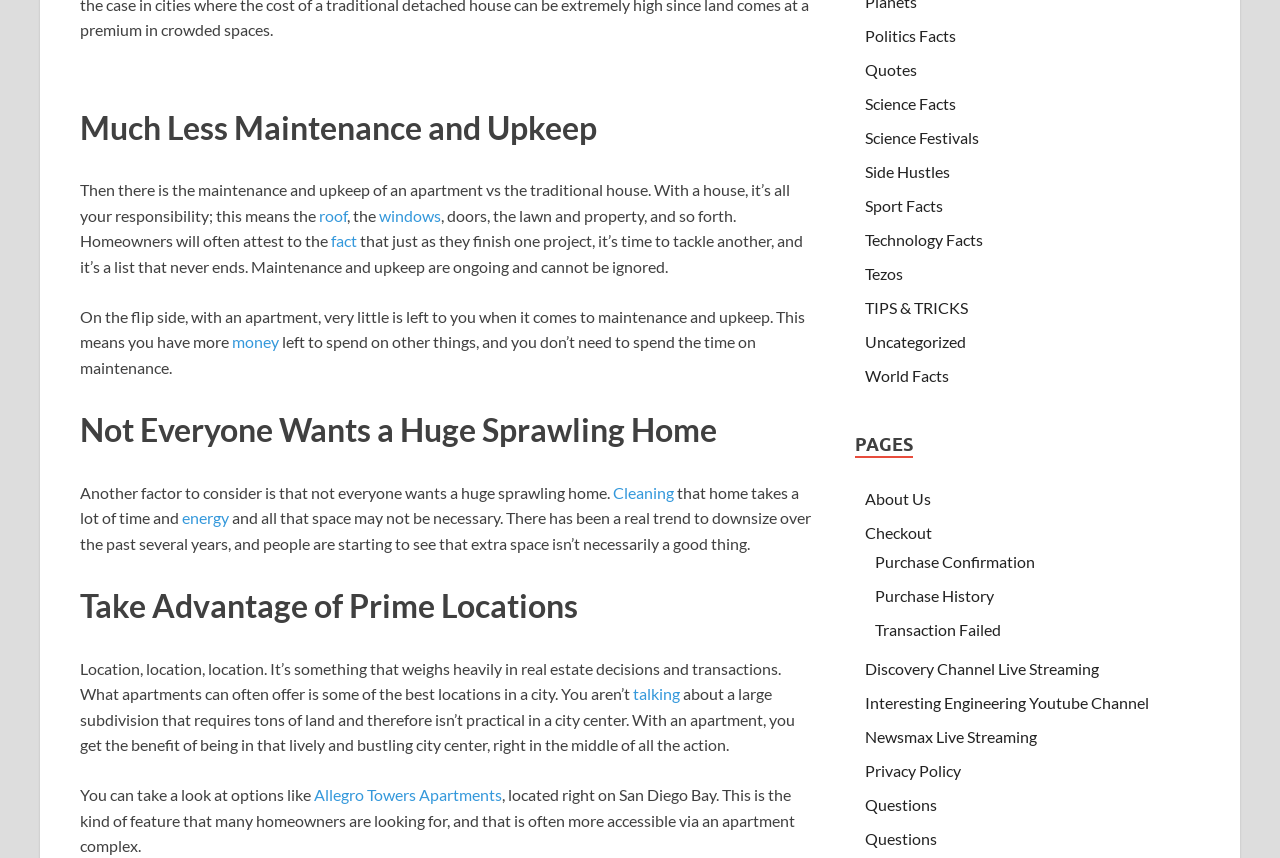Answer the question in a single word or phrase:
How many links are there in the top-right corner of the webpage?

12